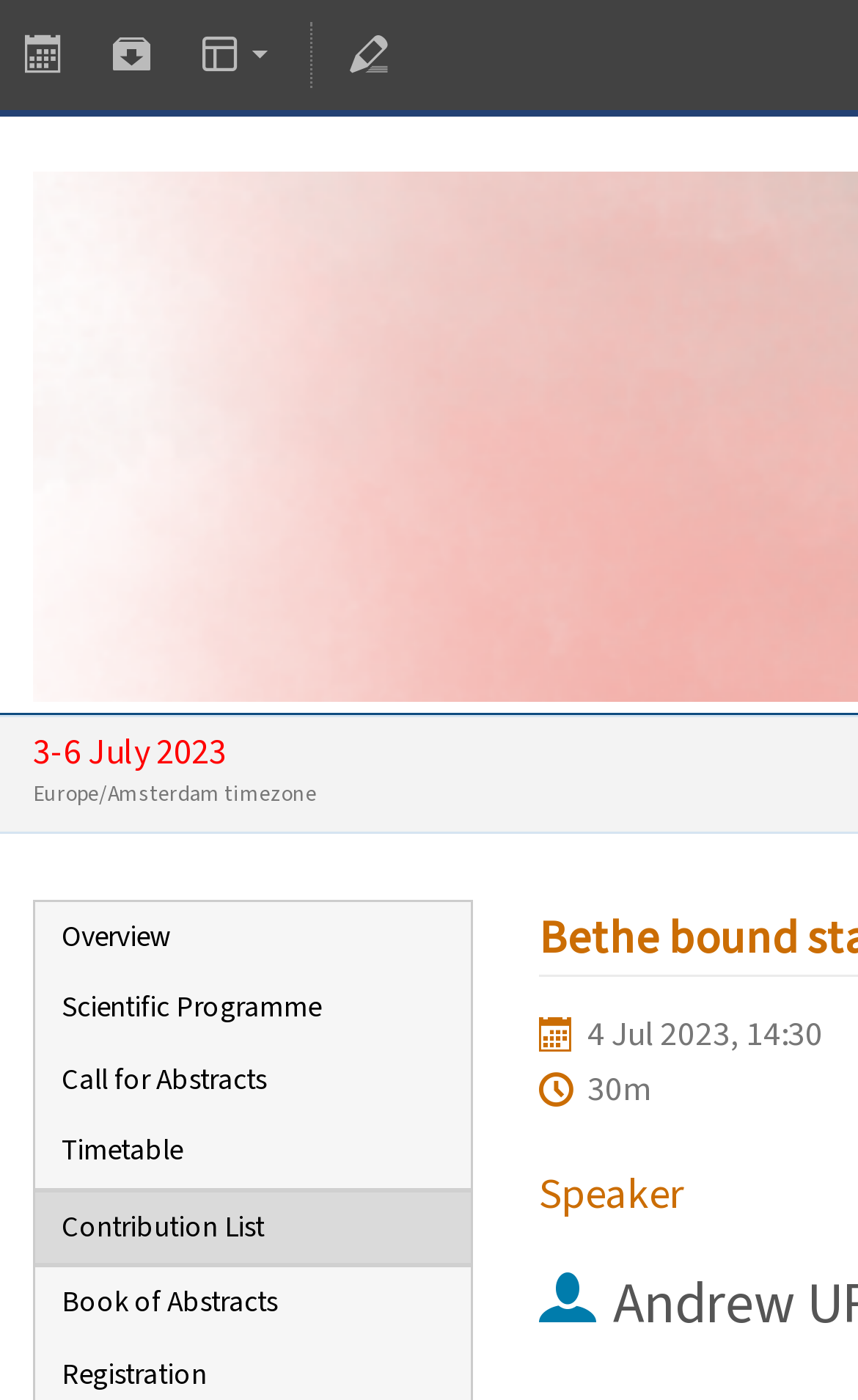What is the duration of the event on 4 Jul 2023?
Based on the visual, give a brief answer using one word or a short phrase.

30m